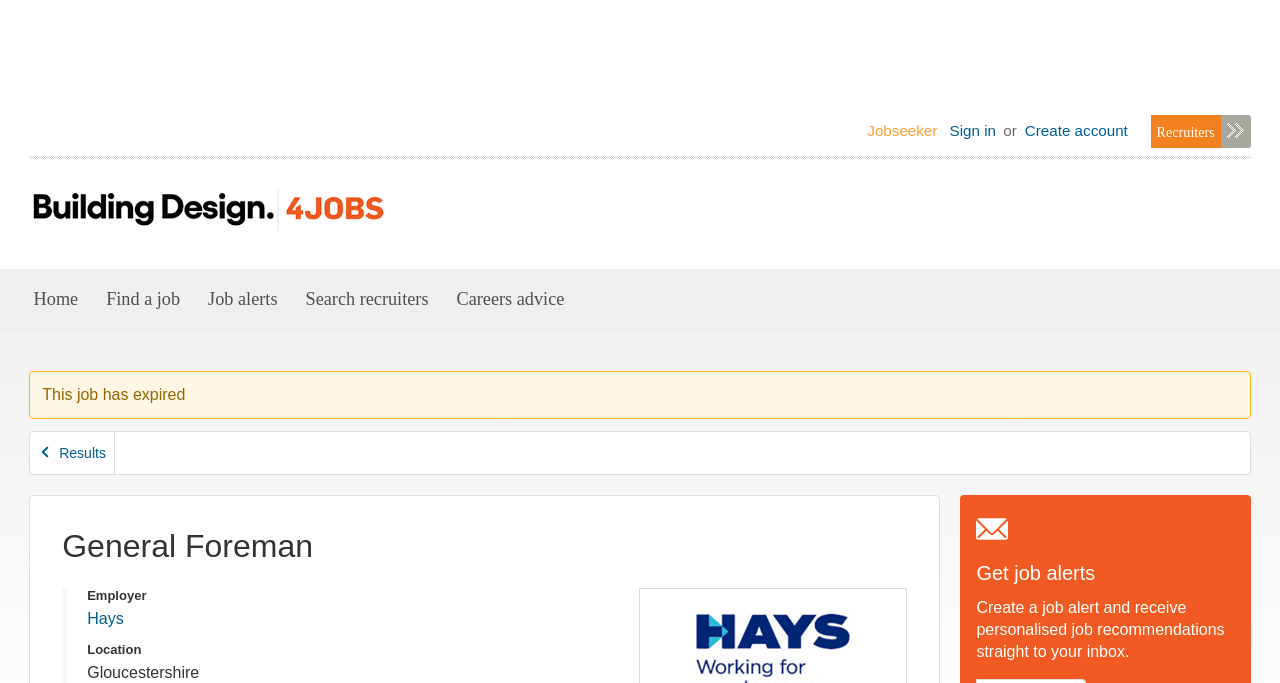Kindly determine the bounding box coordinates for the clickable area to achieve the given instruction: "Go to Homepage".

[0.023, 0.318, 0.304, 0.343]